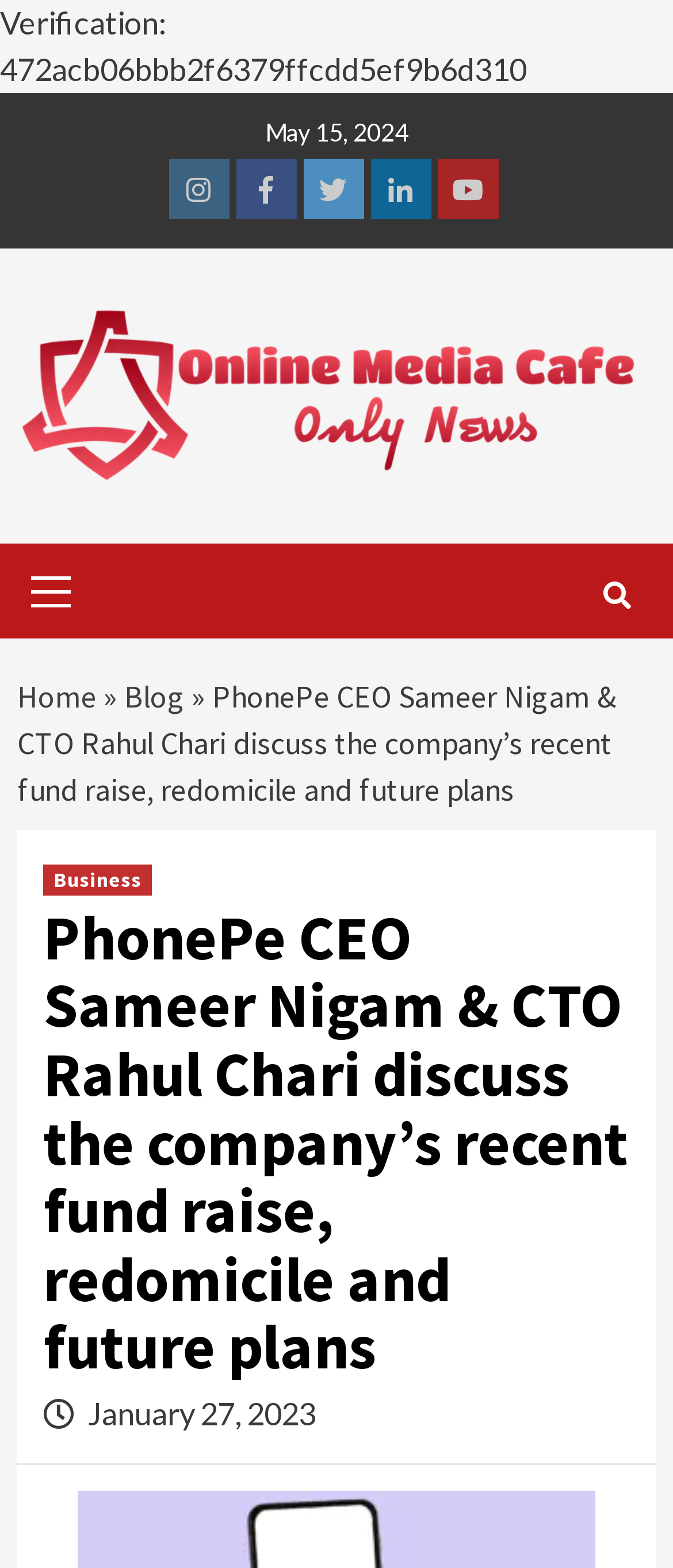Using the webpage screenshot and the element description Primary Menu, determine the bounding box coordinates. Specify the coordinates in the format (top-left x, top-left y, bottom-right x, bottom-right y) with values ranging from 0 to 1.

[0.026, 0.346, 0.128, 0.401]